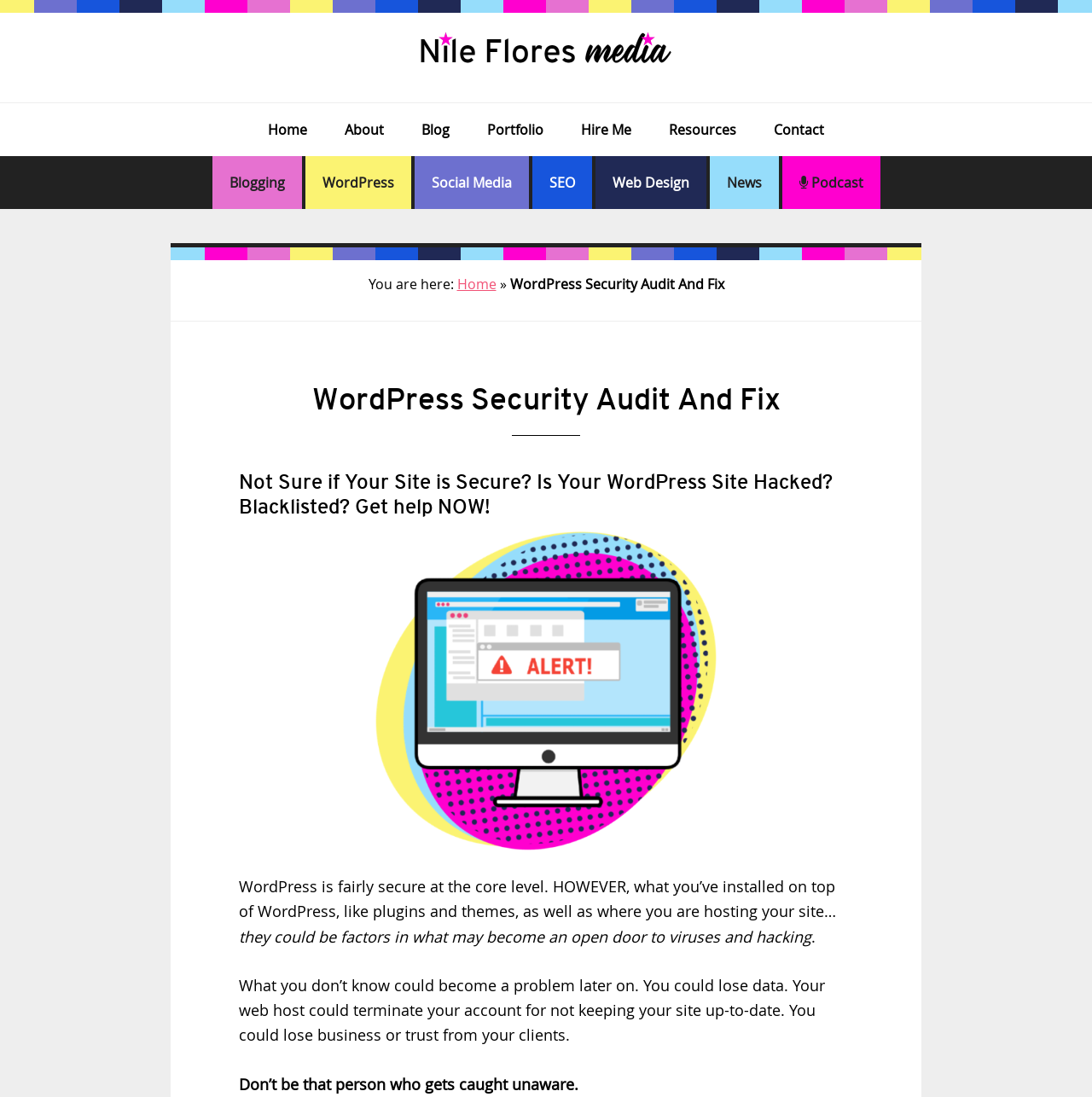Please identify the coordinates of the bounding box that should be clicked to fulfill this instruction: "Click the 'Home' link".

None